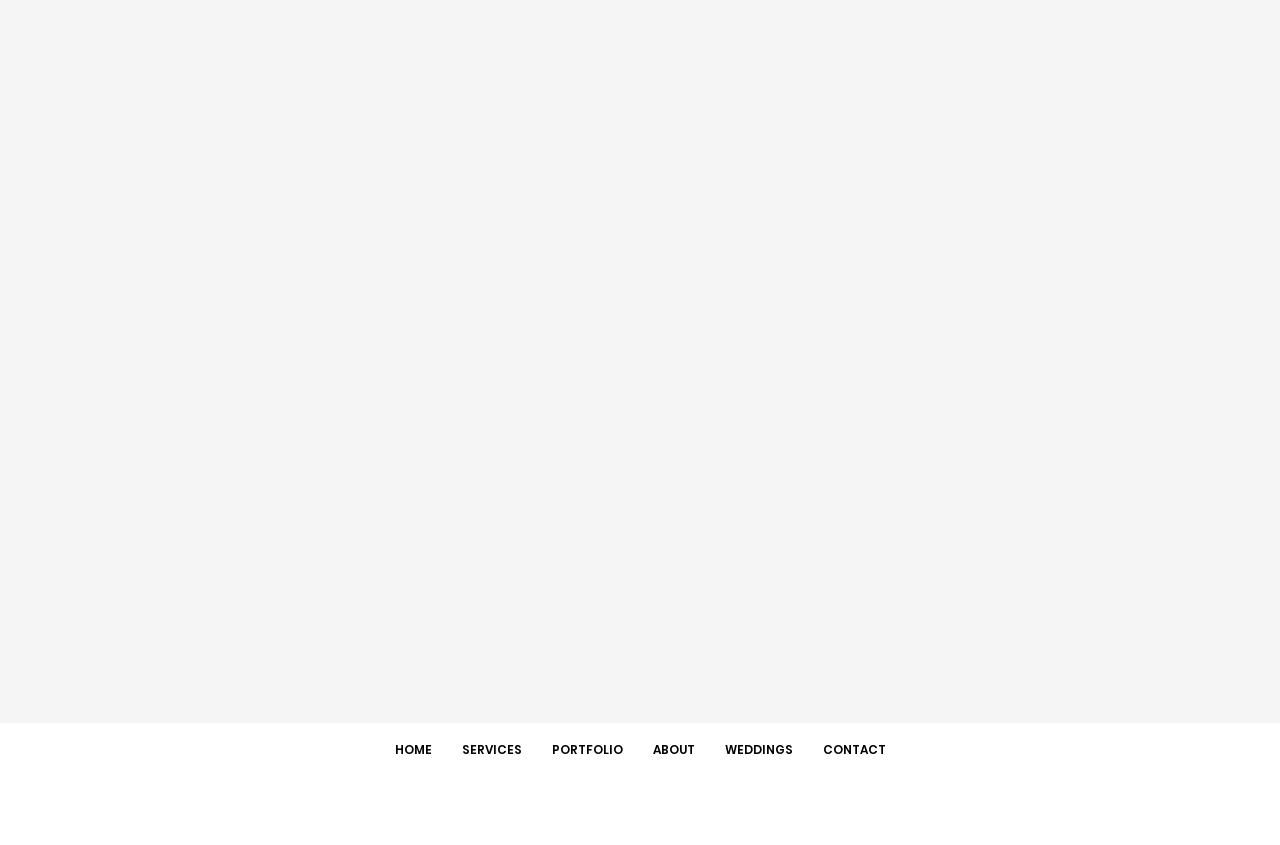Answer the question below in one word or phrase:
What is the last menu item?

CONTACT